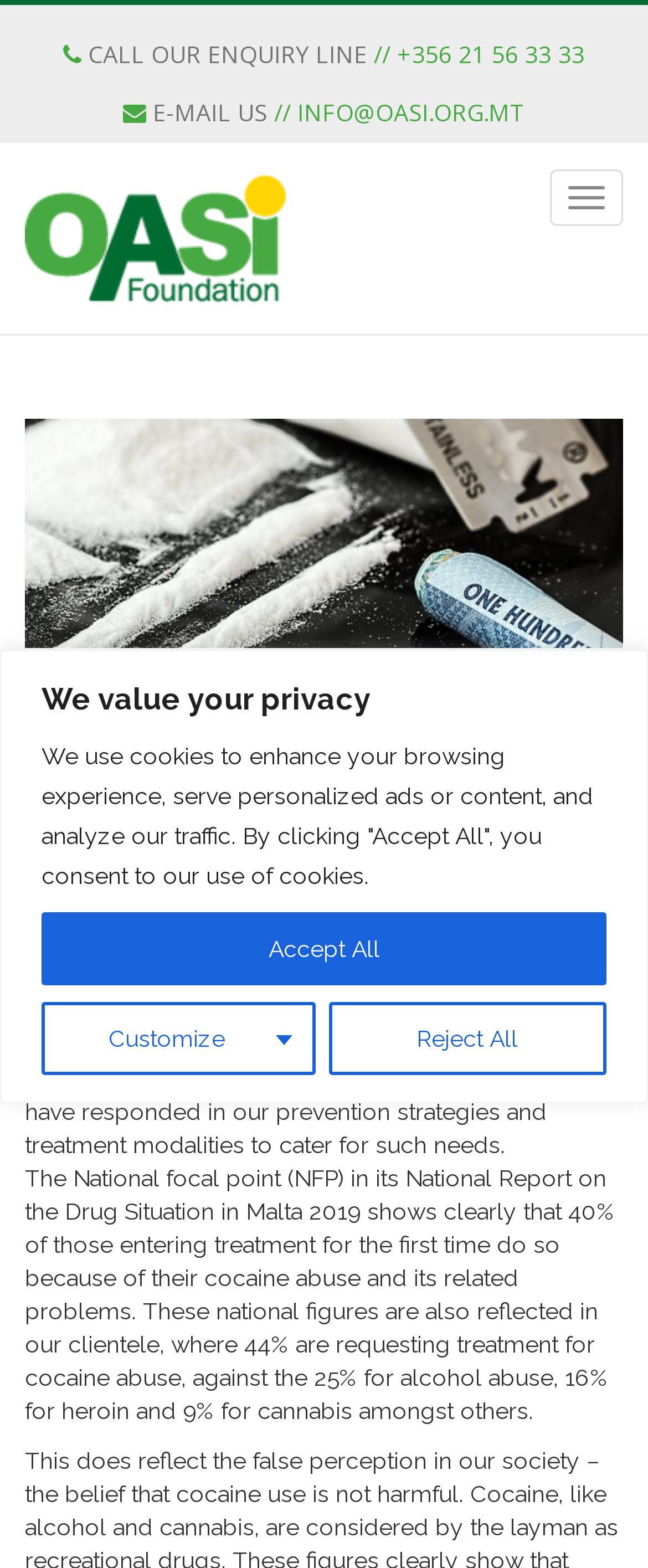Generate the text content of the main heading of the webpage.

The Recreative Menace